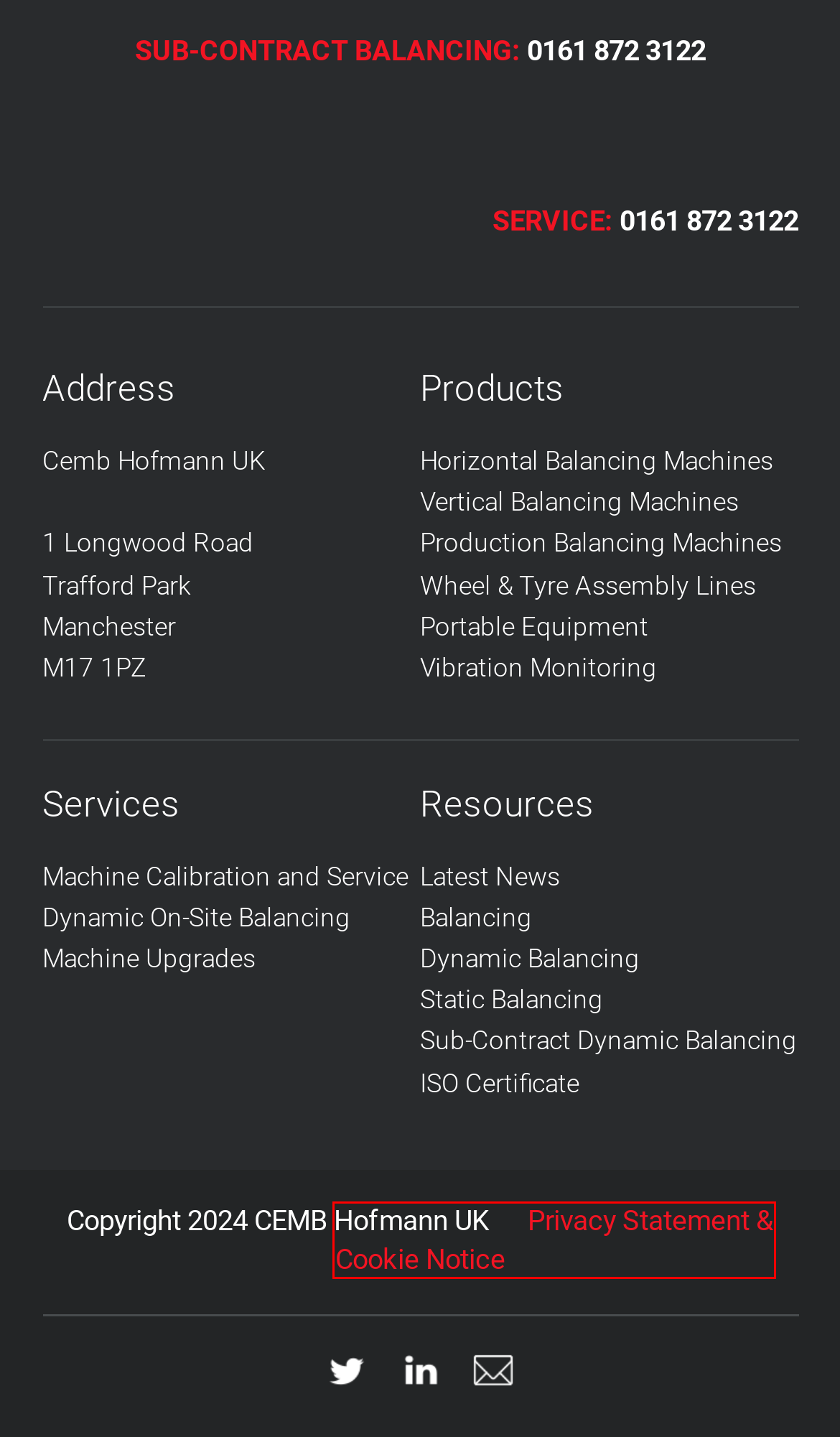You have been given a screenshot of a webpage with a red bounding box around a UI element. Select the most appropriate webpage description for the new webpage that appears after clicking the element within the red bounding box. The choices are:
A. CEMB Hofmann UK | Balancing Machines & Services Specialist
B. CEMB Hofmann | Contract Balancing - Balancing Parts Service
C. CEMB Hofmann | Contact Us - UK's Leading Dynamic Balancing Experts
D. CEMB Hofmann | Training - Balancing & Vibration Technology Courses
E. News - CEMB Hofmann UK
F. Privacy Statement & Cookie Notice - CEMB Hofmann UK
G. CEMB Hofmann | Dynamic Balancing Services | Static Balancing
H. CEMB Hofmann UK | About CEMB Hofmann - UK's Balancing Specialists

F